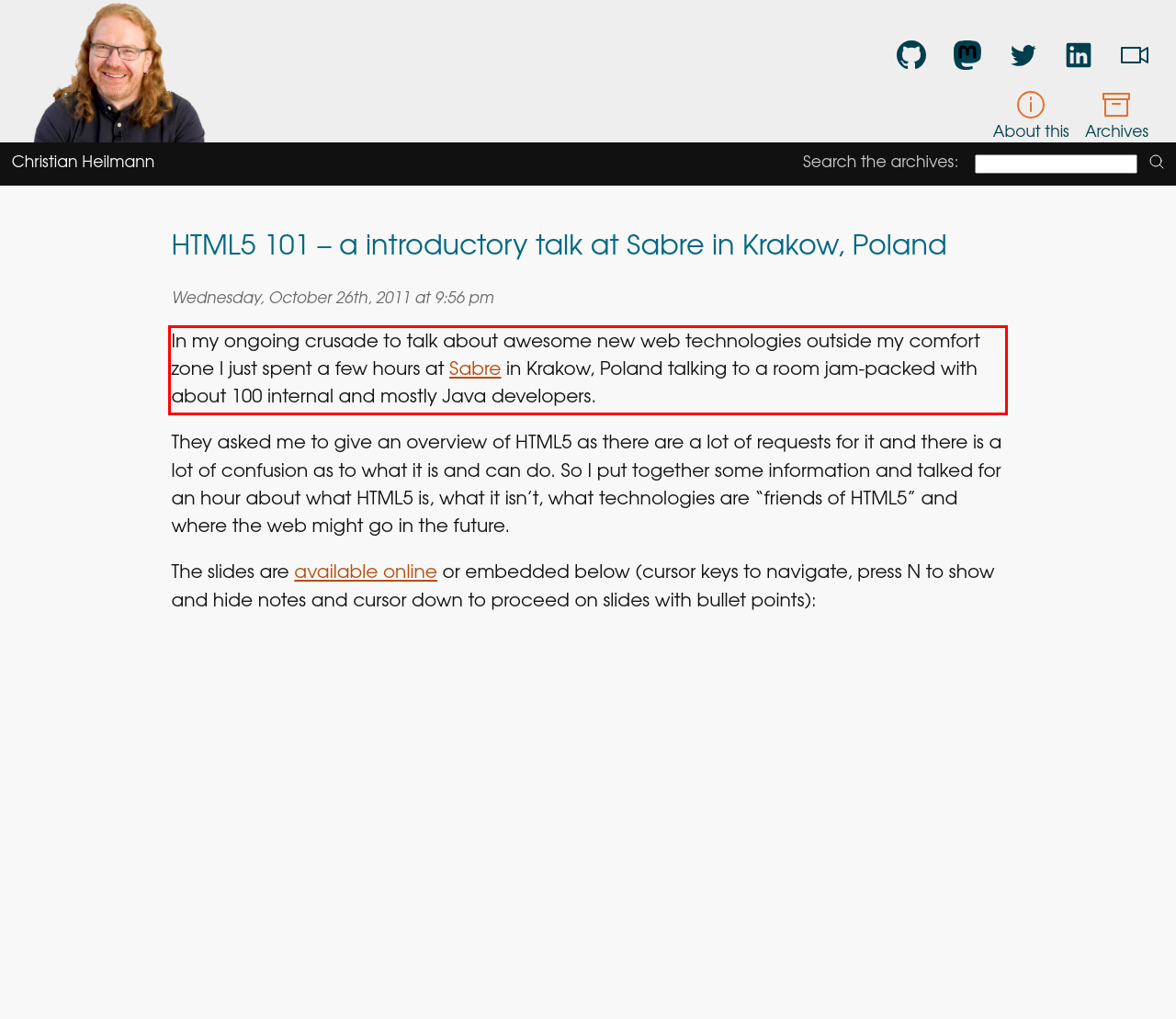From the screenshot of the webpage, locate the red bounding box and extract the text contained within that area.

In my ongoing crusade to talk about awesome new web technologies outside my comfort zone I just spent a few hours at Sabre in Krakow, Poland talking to a room jam-packed with about 100 internal and mostly Java developers.